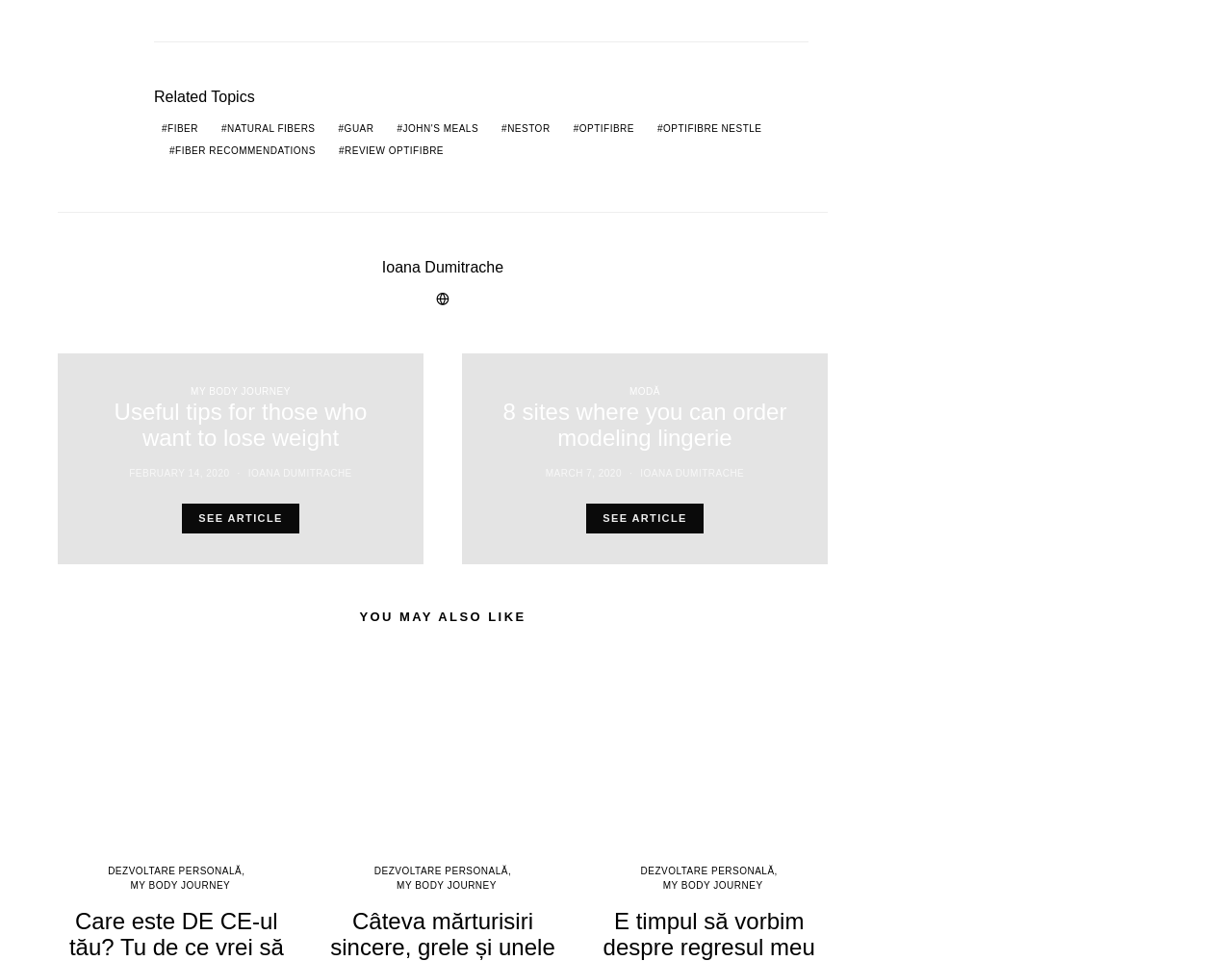Locate the bounding box coordinates of the UI element described by: "guar". Provide the coordinates as four float numbers between 0 and 1, formatted as [left, top, right, bottom].

[0.268, 0.126, 0.31, 0.141]